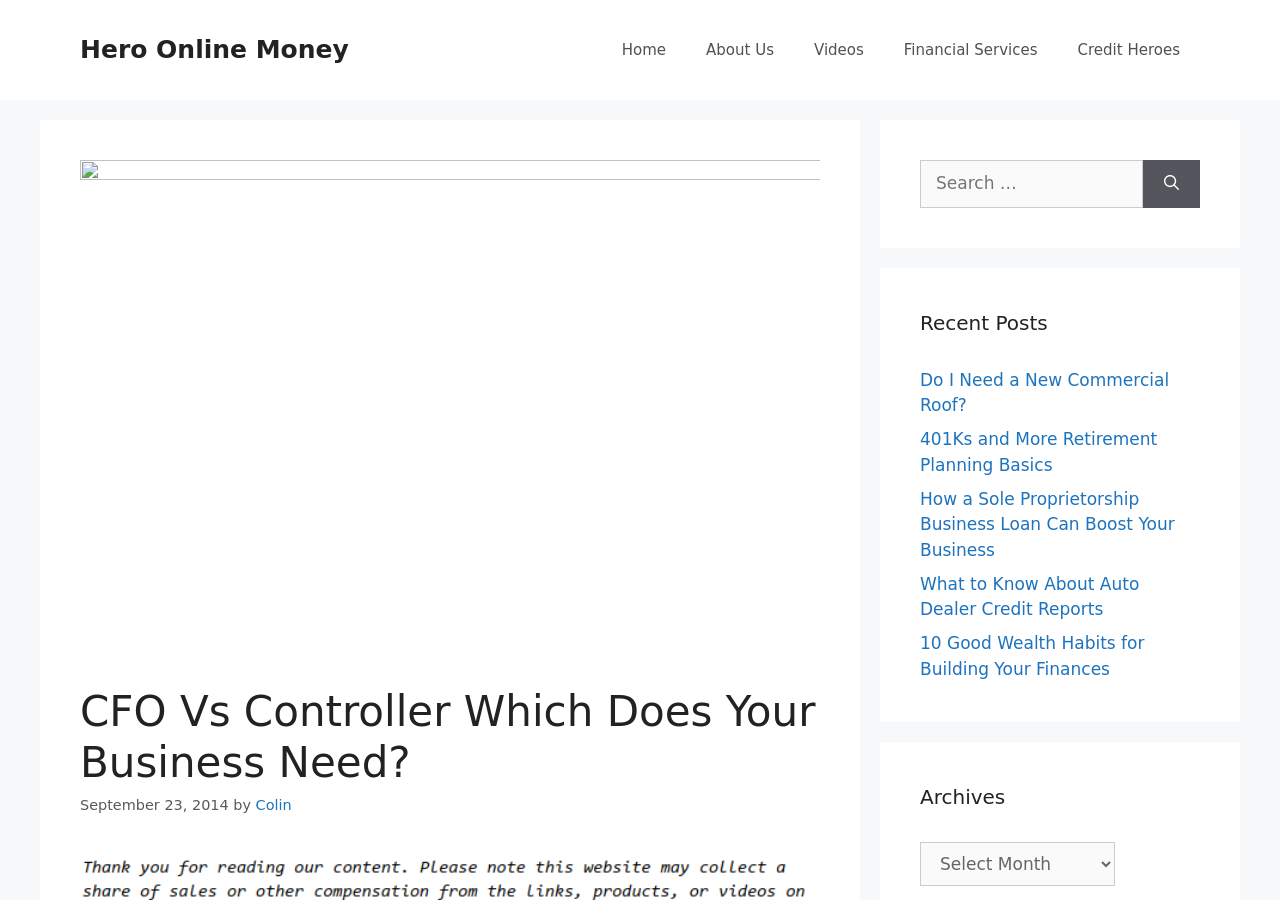Please identify the bounding box coordinates of the element's region that should be clicked to execute the following instruction: "Search for something". The bounding box coordinates must be four float numbers between 0 and 1, i.e., [left, top, right, bottom].

[0.719, 0.178, 0.893, 0.231]